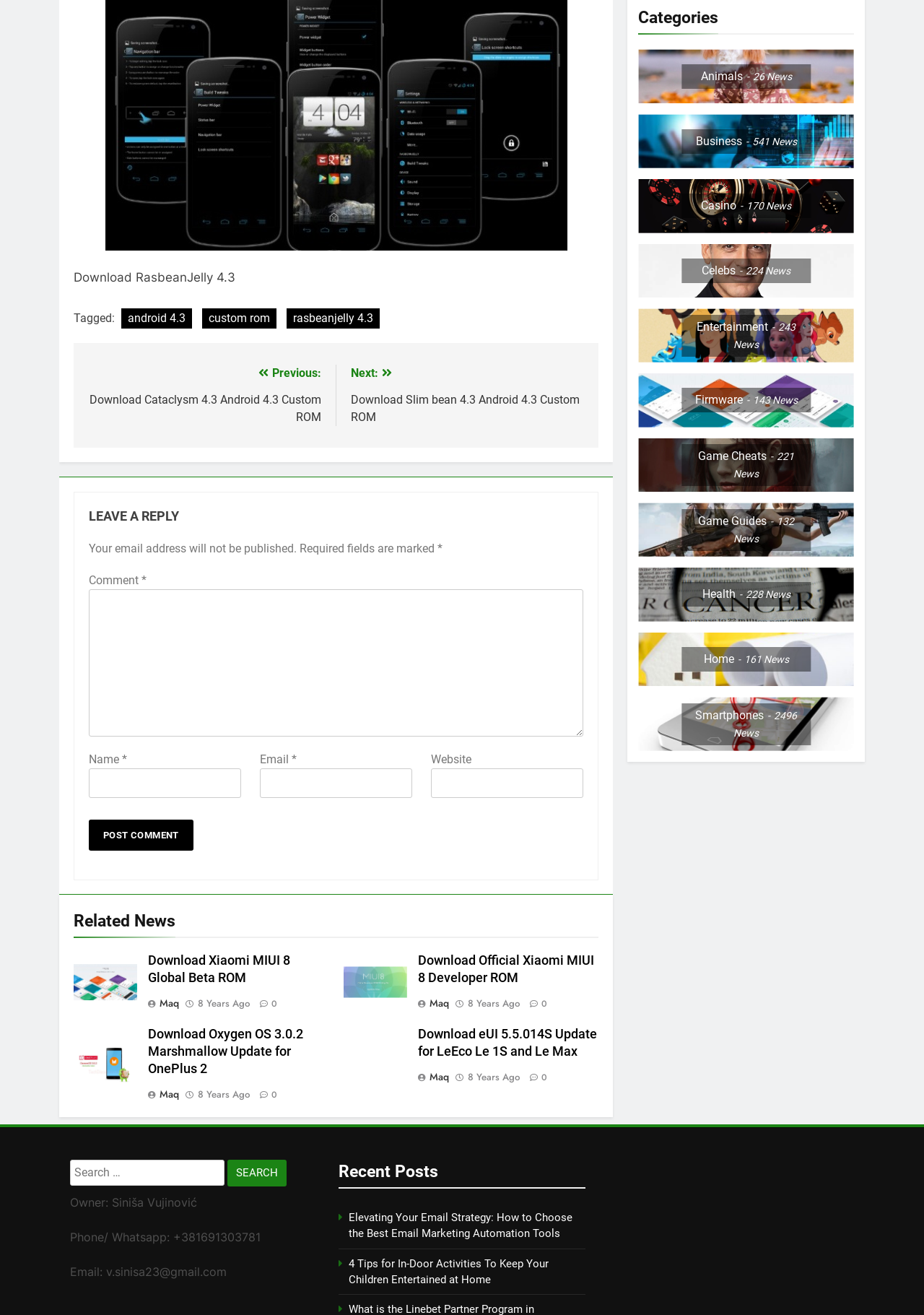Answer the question using only one word or a concise phrase: What is the title of the first related news article?

Download Xiaomi MIUI 8 Global Beta ROM